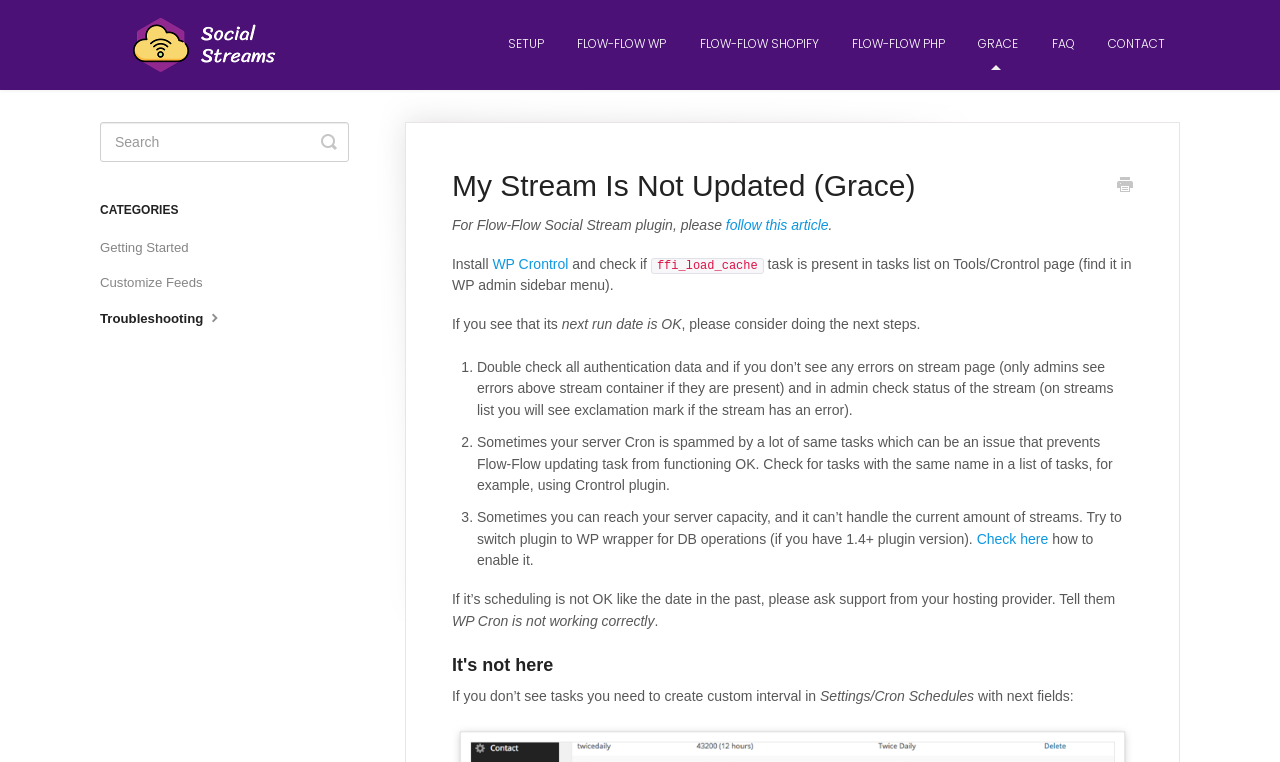What plugin is mentioned in the article?
Using the screenshot, give a one-word or short phrase answer.

WP Crontrol